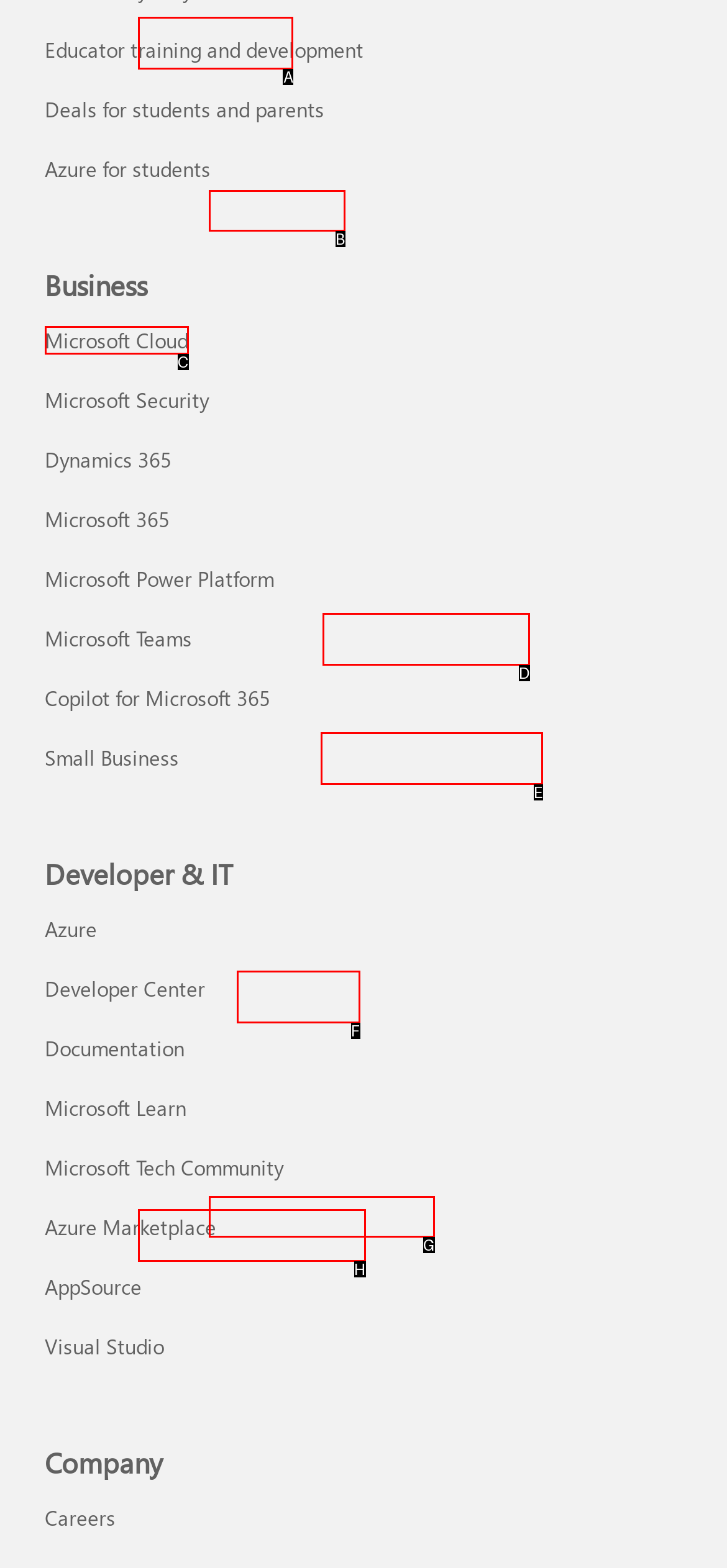Identify the letter of the UI element needed to carry out the task: Click on Dave Bishop
Reply with the letter of the chosen option.

A